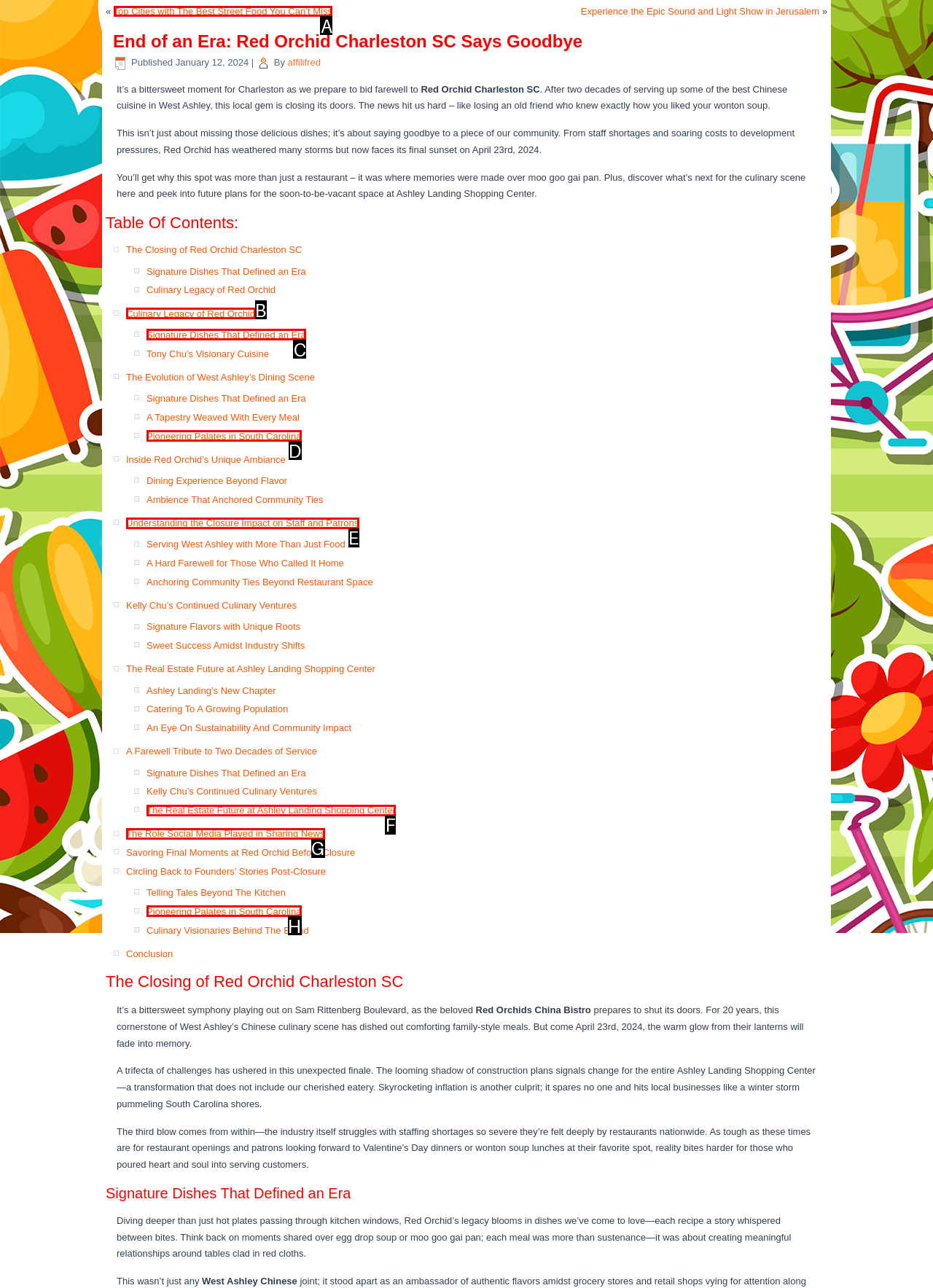Which UI element's letter should be clicked to achieve the task: go to home page
Provide the letter of the correct choice directly.

None